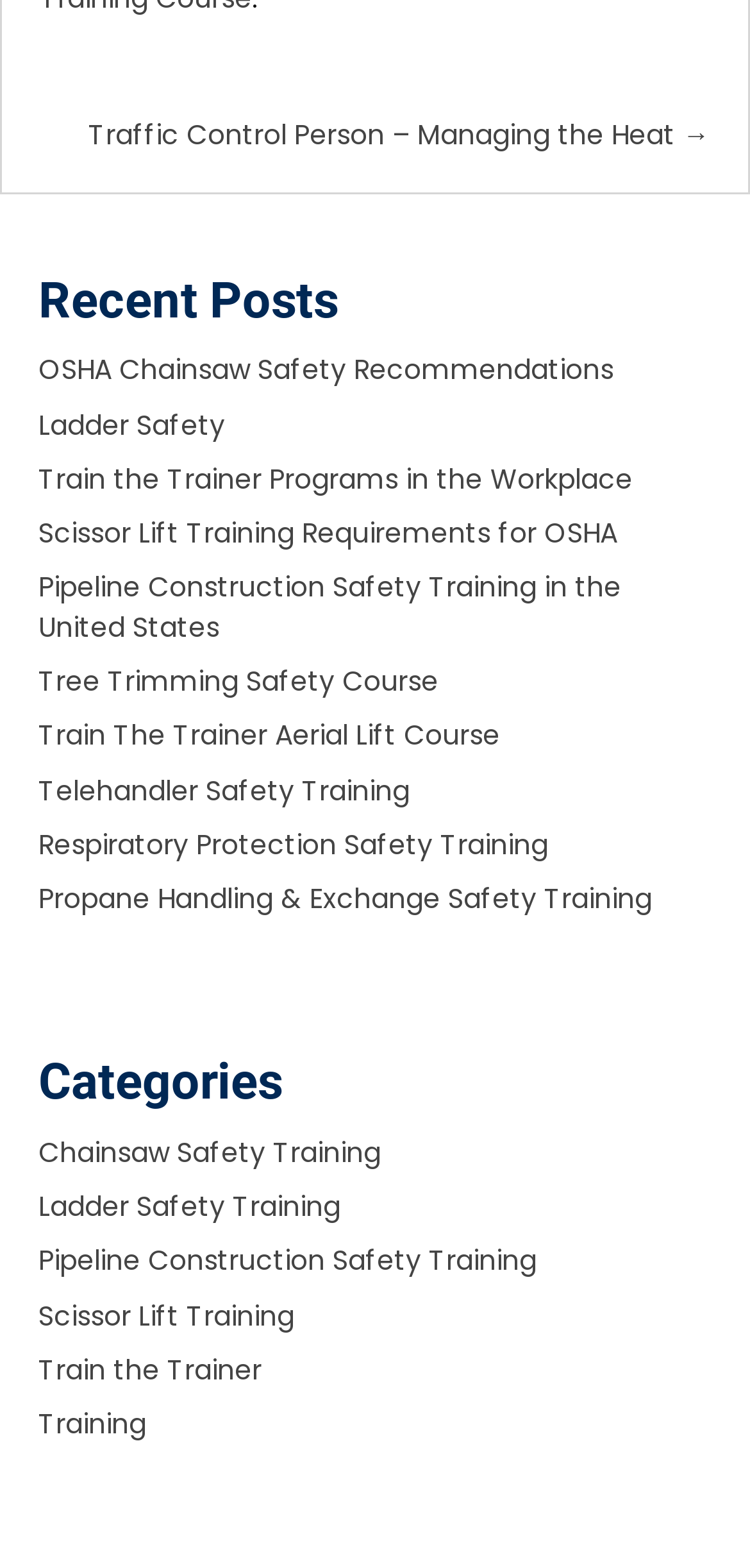Please locate the bounding box coordinates for the element that should be clicked to achieve the following instruction: "Browse posts about Train the Trainer Programs in the Workplace". Ensure the coordinates are given as four float numbers between 0 and 1, i.e., [left, top, right, bottom].

[0.051, 0.293, 0.844, 0.318]